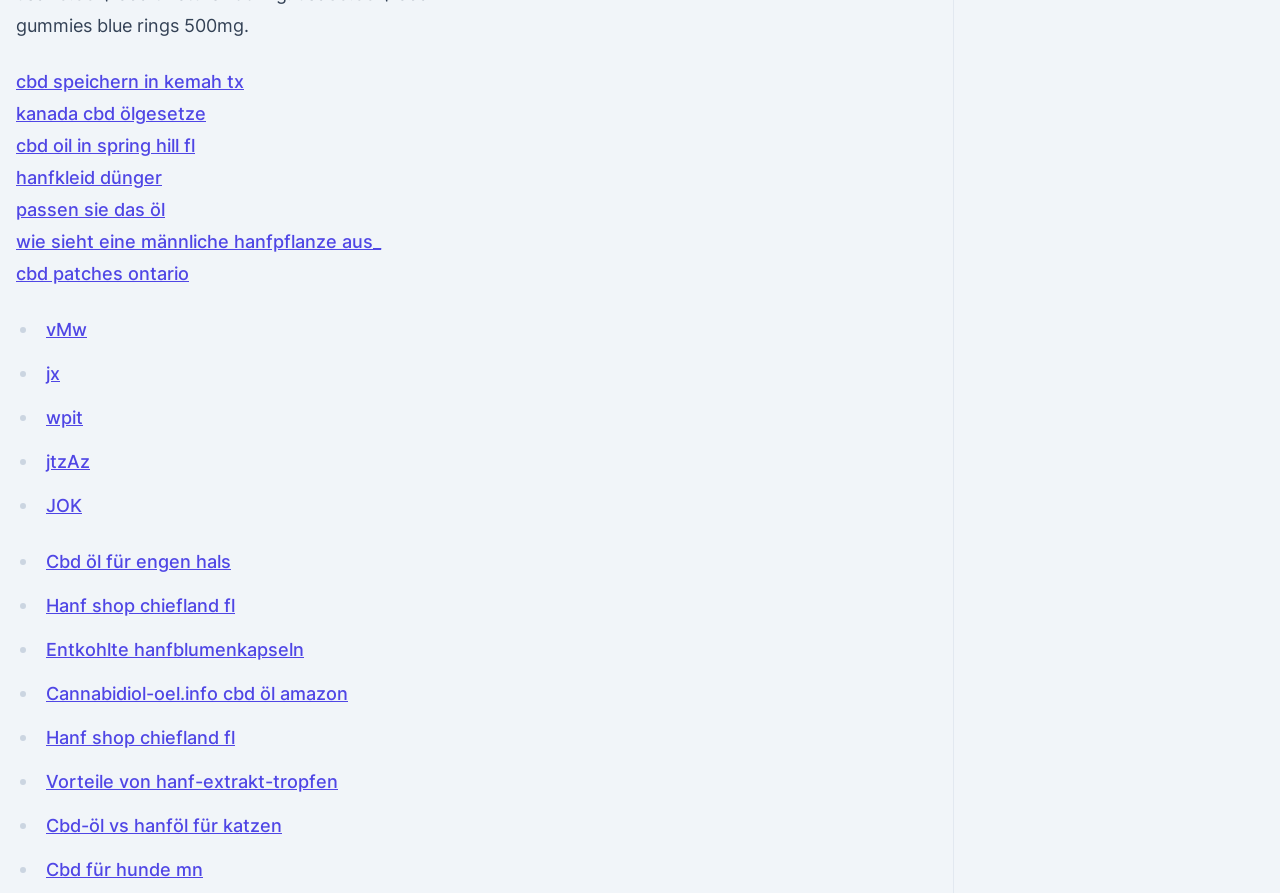Can you specify the bounding box coordinates of the area that needs to be clicked to fulfill the following instruction: "check out Cbd öl für engen hals"?

[0.036, 0.617, 0.18, 0.641]